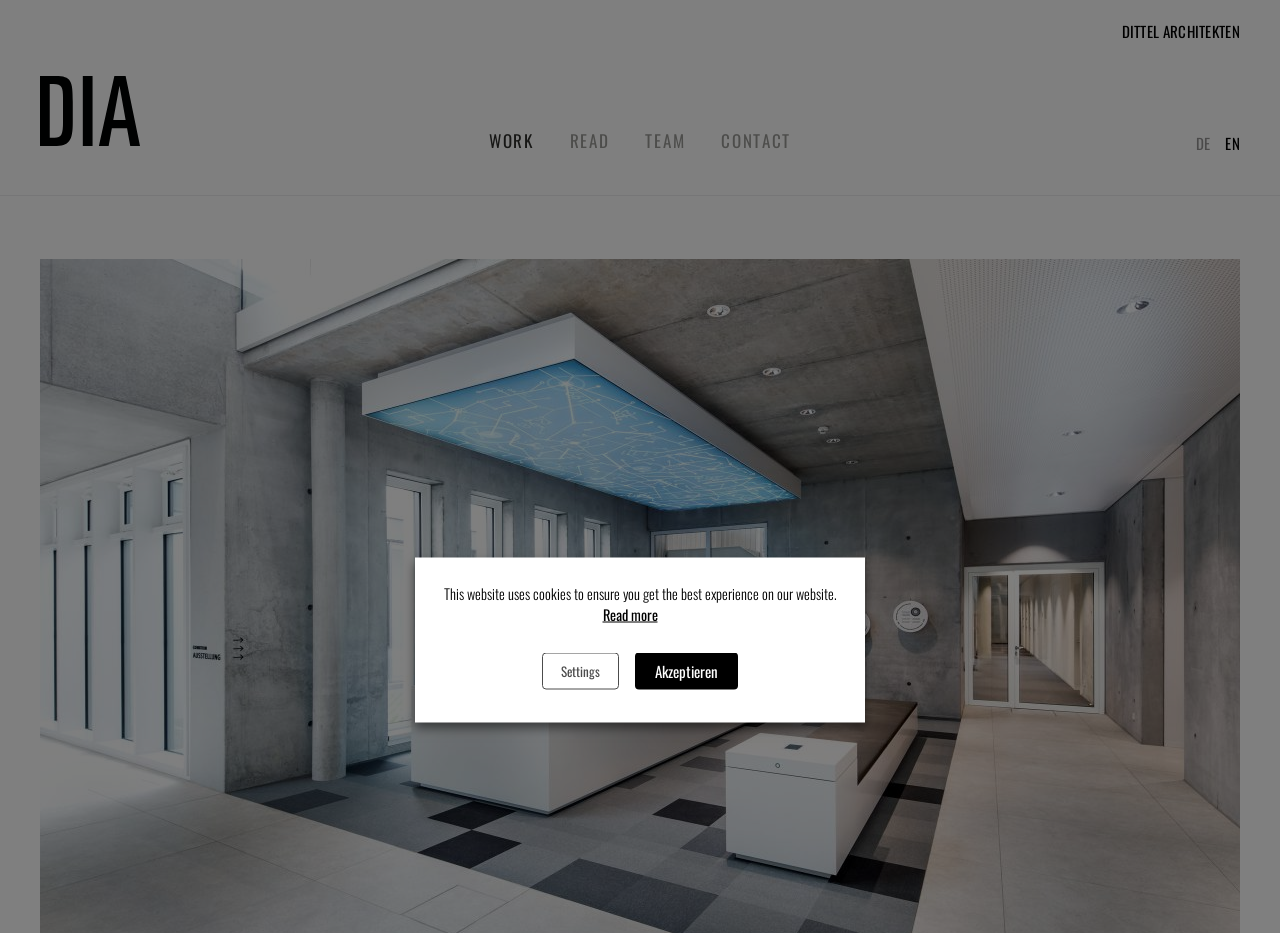Answer this question using a single word or a brief phrase:
What language is the webpage currently in?

DE